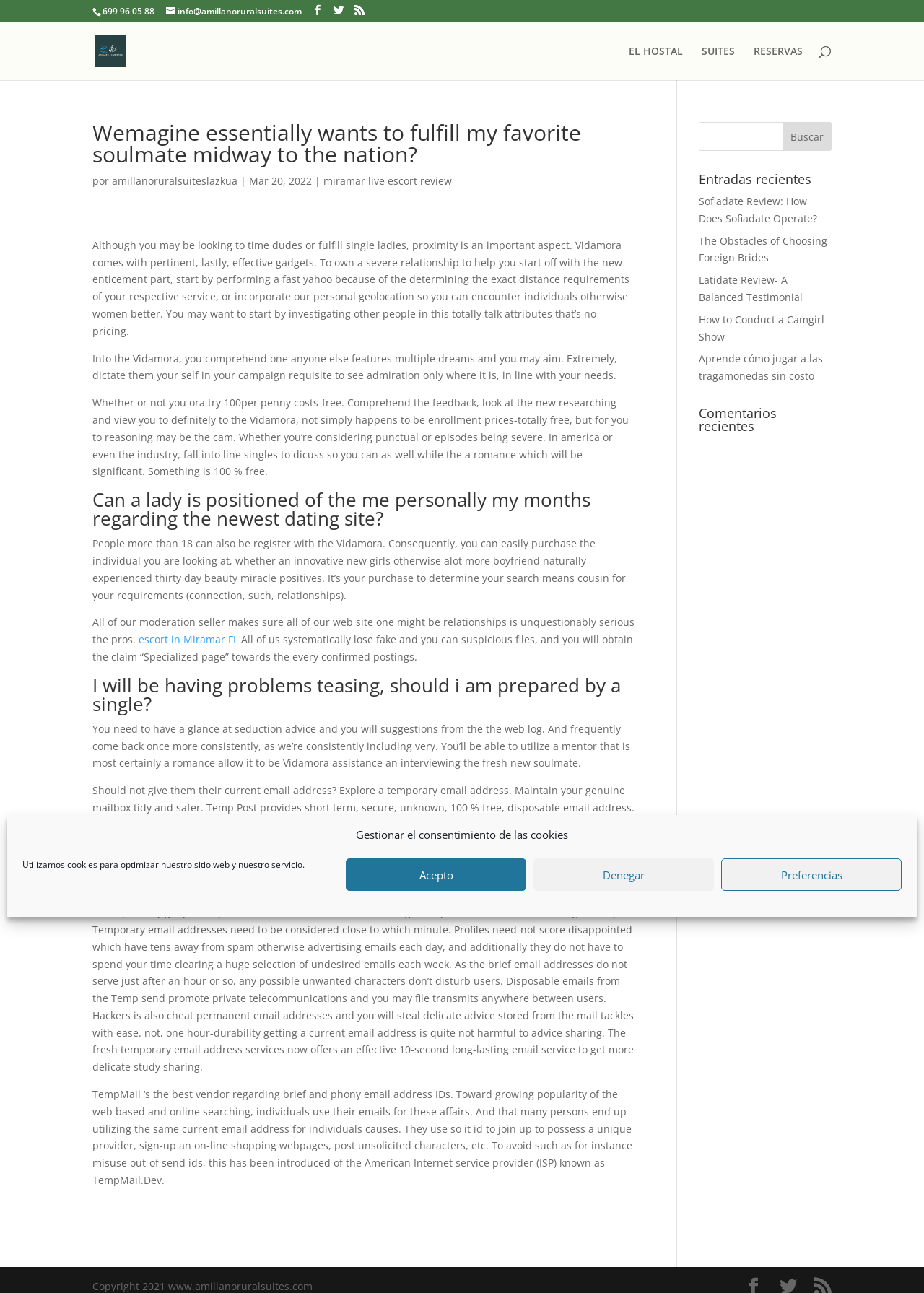Please identify the bounding box coordinates of the element's region that should be clicked to execute the following instruction: "Read more about Sofiadate Review". The bounding box coordinates must be four float numbers between 0 and 1, i.e., [left, top, right, bottom].

[0.756, 0.15, 0.885, 0.174]